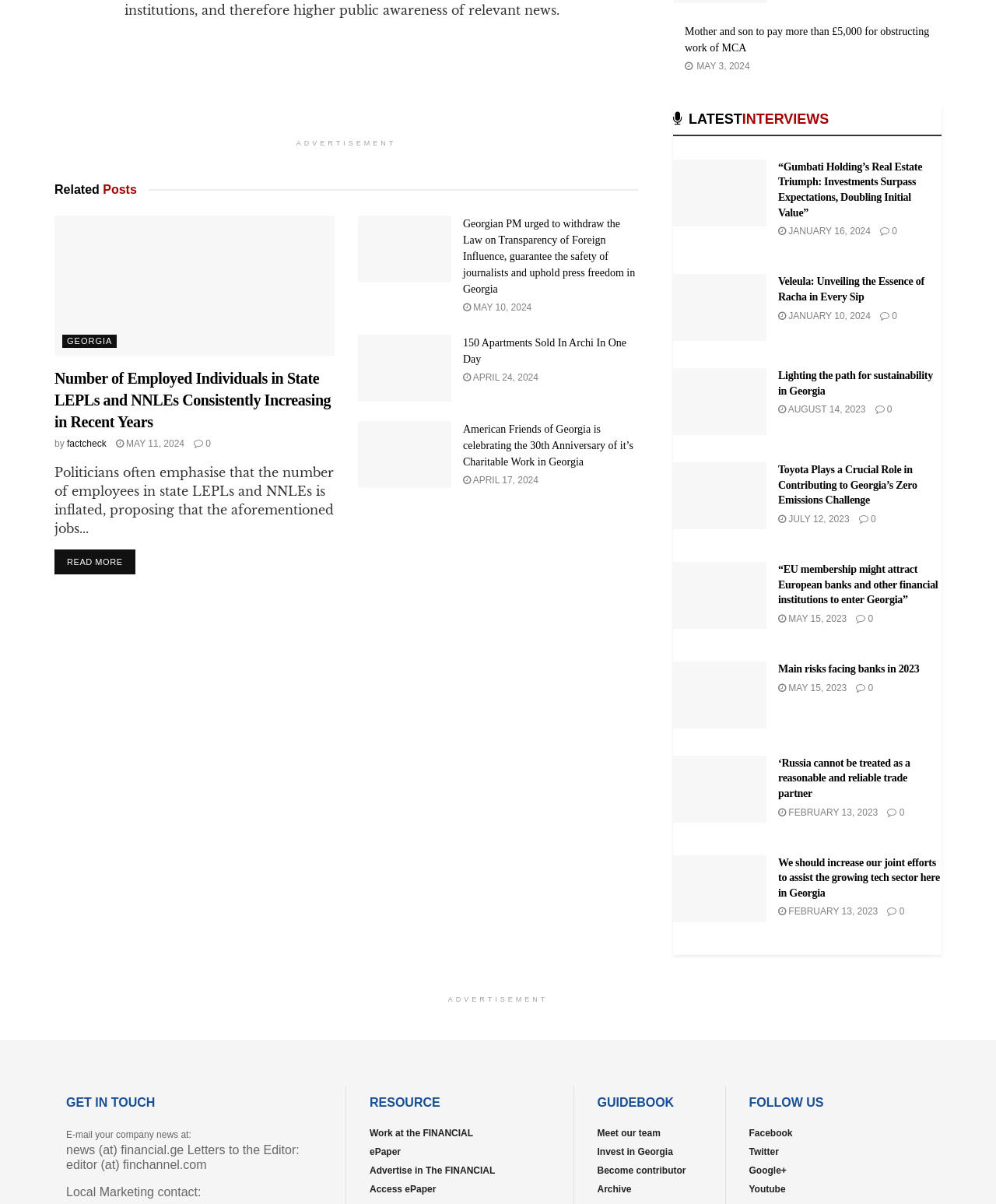What is the category of the article '150 Apartments Sold In Archi In One Day'?
Answer with a single word or phrase, using the screenshot for reference.

GEORGIA